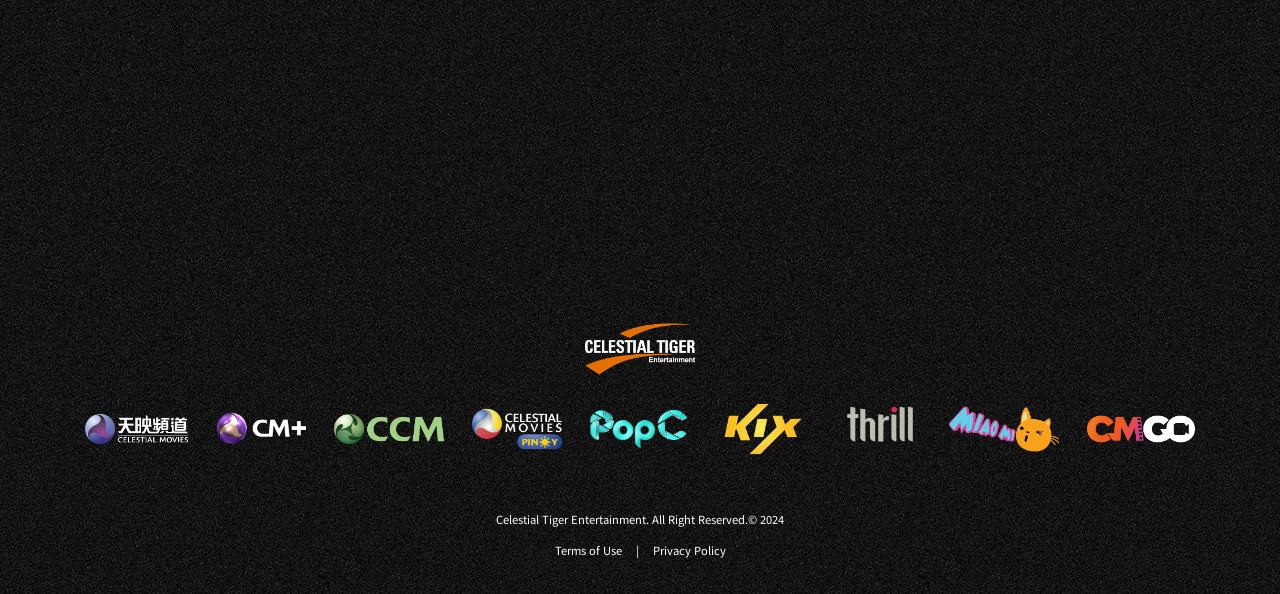Predict the bounding box of the UI element that fits this description: "Terms of Use".

[0.433, 0.913, 0.486, 0.94]